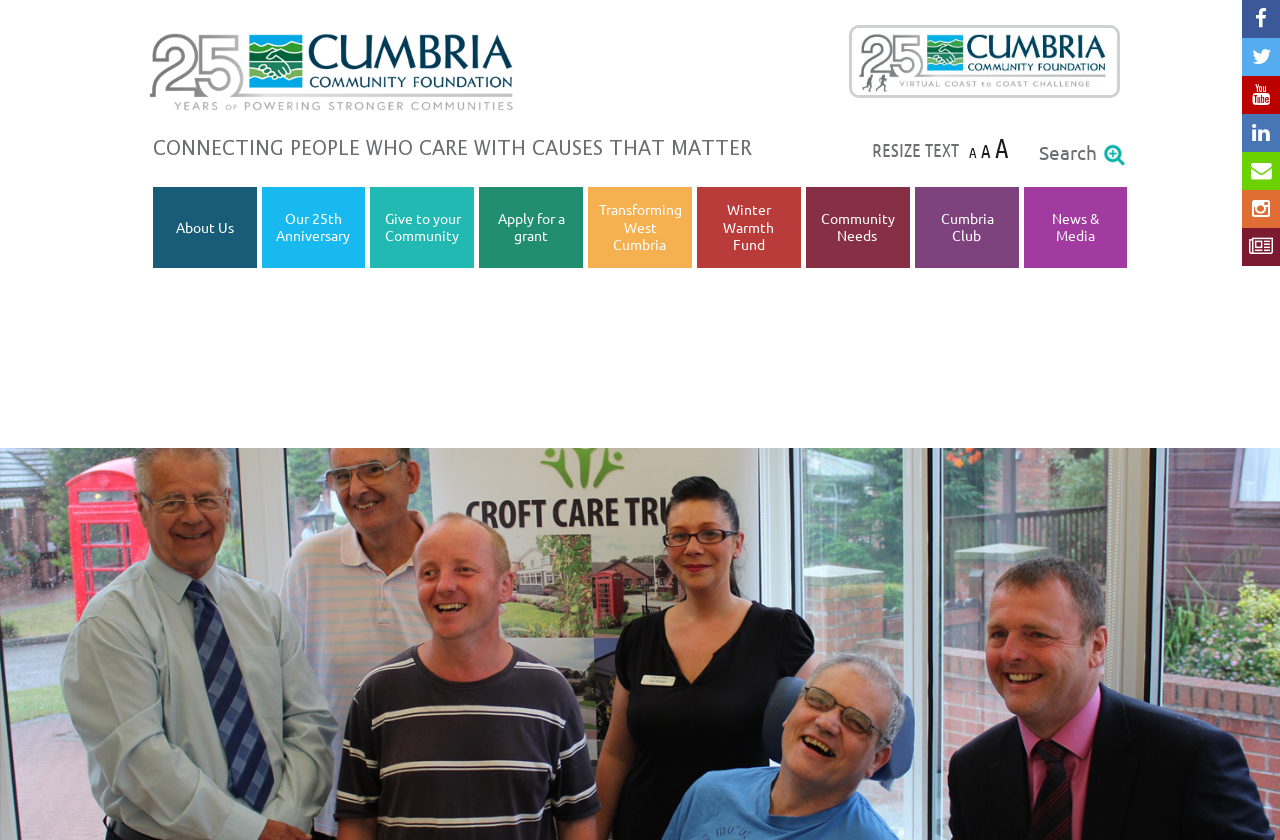Determine the bounding box coordinates of the clickable area required to perform the following instruction: "Search for something". The coordinates should be represented as four float numbers between 0 and 1: [left, top, right, bottom].

[0.812, 0.166, 0.857, 0.195]